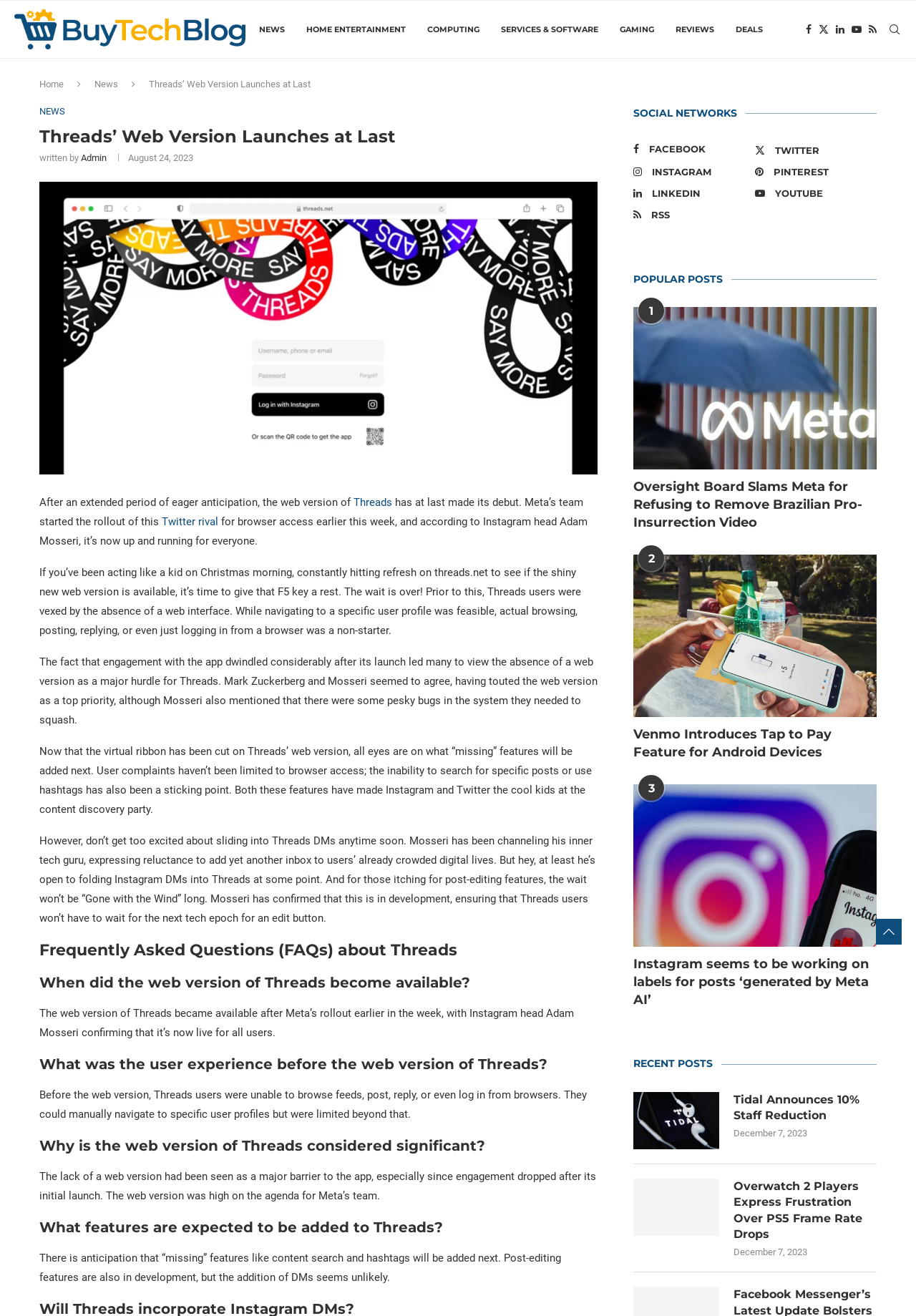Please examine the image and provide a detailed answer to the question: When did the web version of Threads become available?

The article states that the web version of Threads became available earlier in the week, with Adam Mosseri confirming that it's now live for all users.